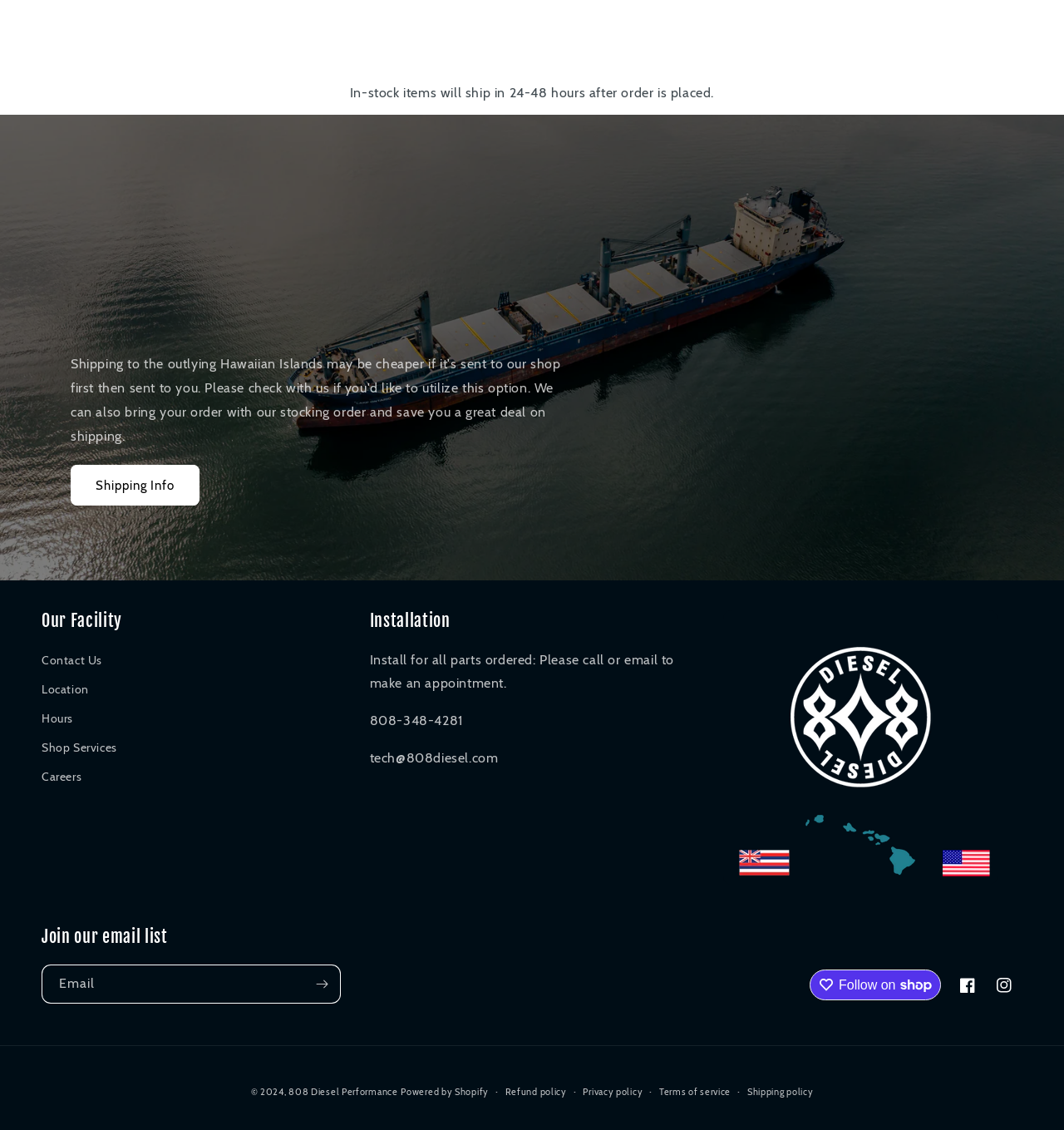Please identify the bounding box coordinates of the clickable region that I should interact with to perform the following instruction: "Check 'Refund policy'". The coordinates should be expressed as four float numbers between 0 and 1, i.e., [left, top, right, bottom].

[0.475, 0.959, 0.533, 0.973]